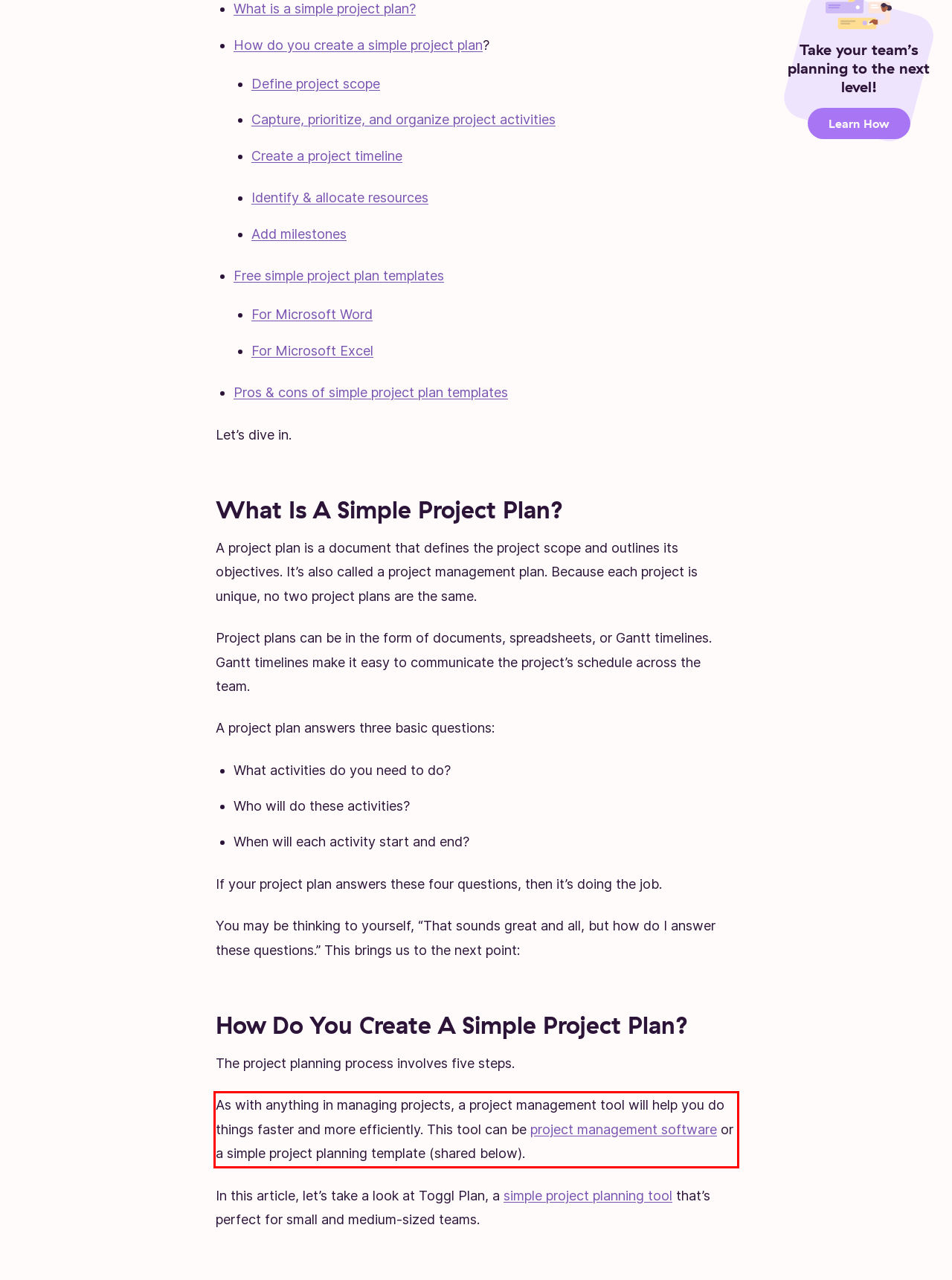Analyze the screenshot of a webpage where a red rectangle is bounding a UI element. Extract and generate the text content within this red bounding box.

As with anything in managing projects, a project management tool will help you do things faster and more efficiently. This tool can be project management software or a simple project planning template (shared below).